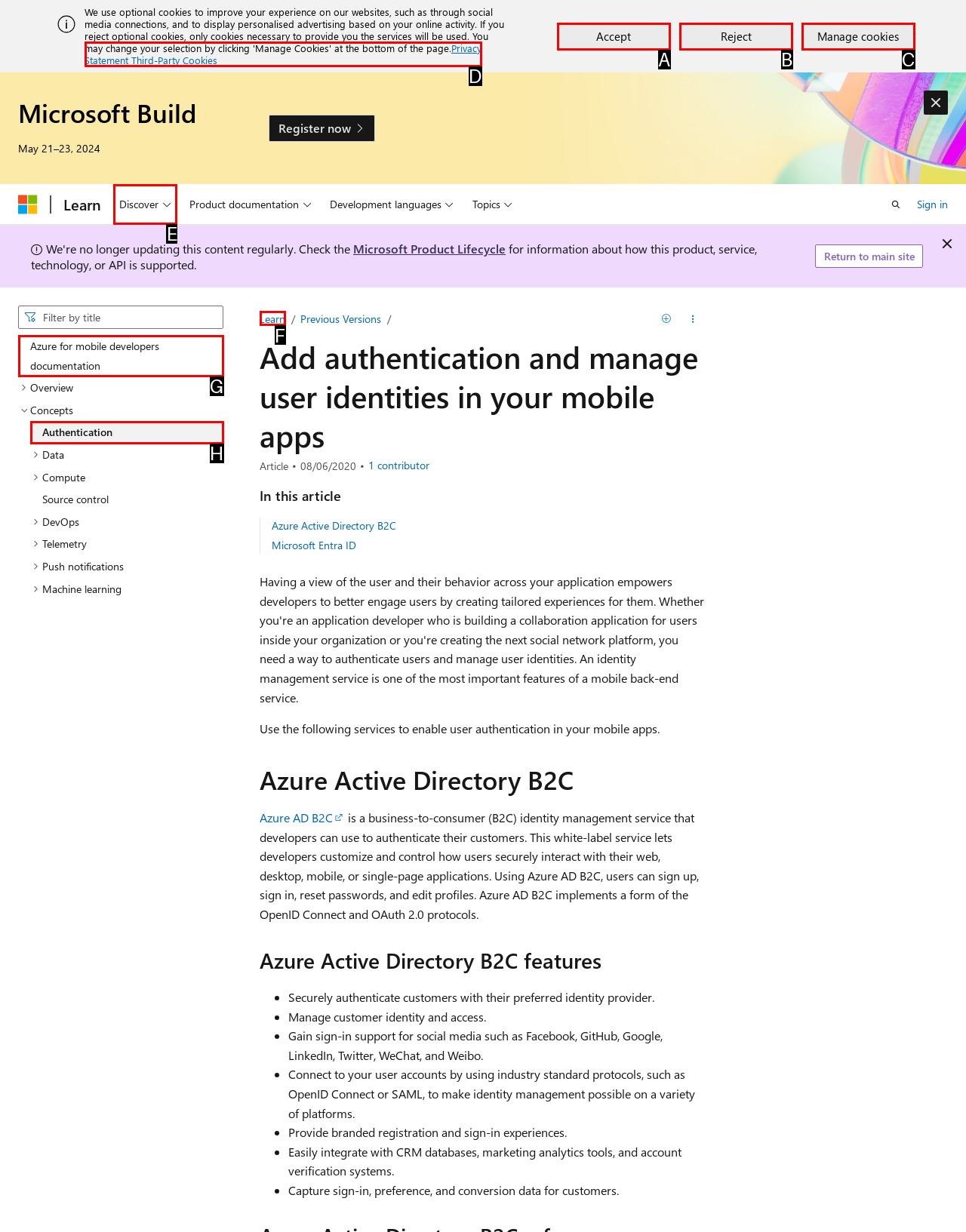From the options presented, which lettered element matches this description: Reject
Reply solely with the letter of the matching option.

B